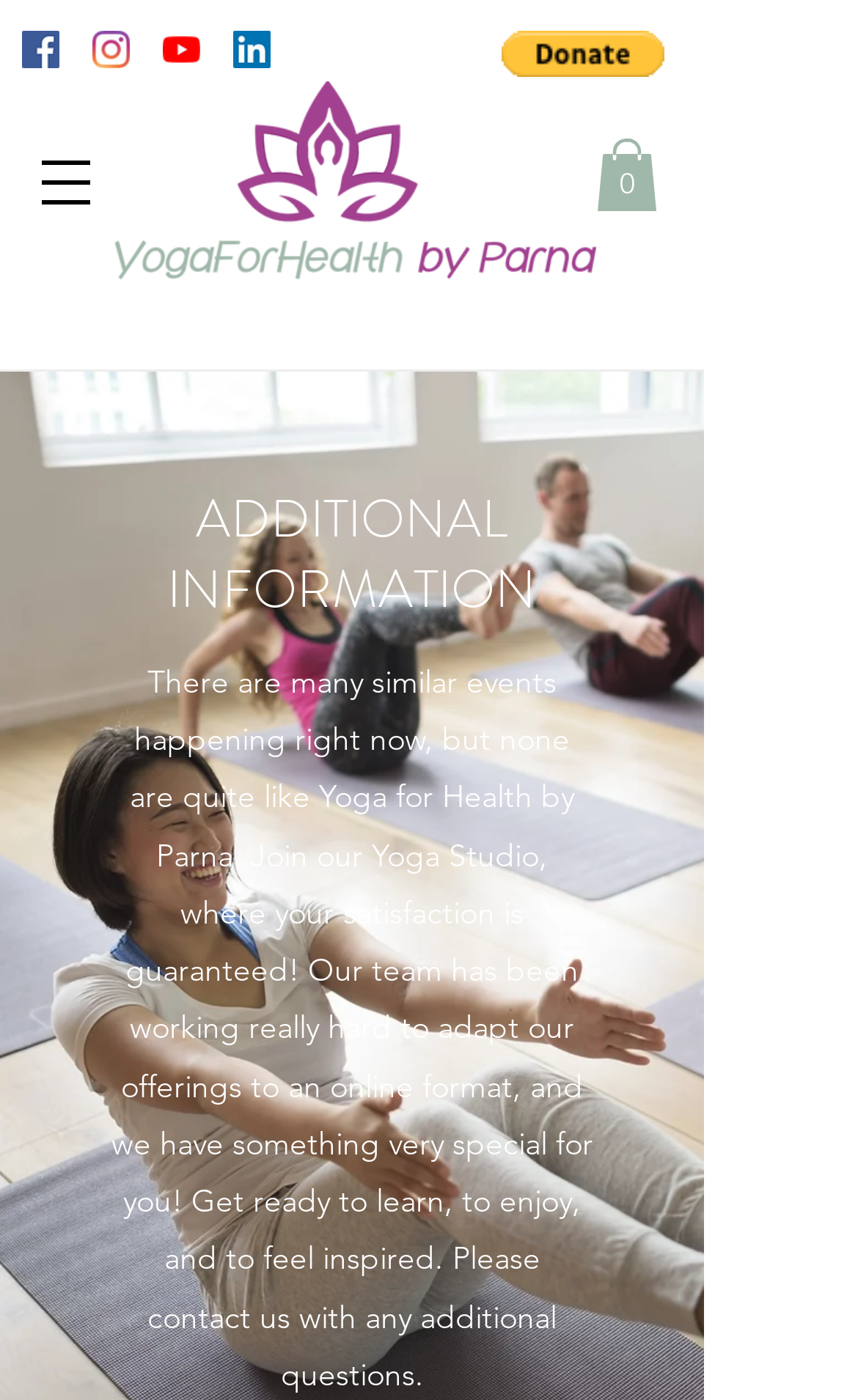Bounding box coordinates are specified in the format (top-left x, top-left y, bottom-right x, bottom-right y). All values are floating point numbers bounded between 0 and 1. Please provide the bounding box coordinate of the region this sentence describes: parent_node: 0 aria-label="Open navigation menu"

[0.026, 0.099, 0.128, 0.162]